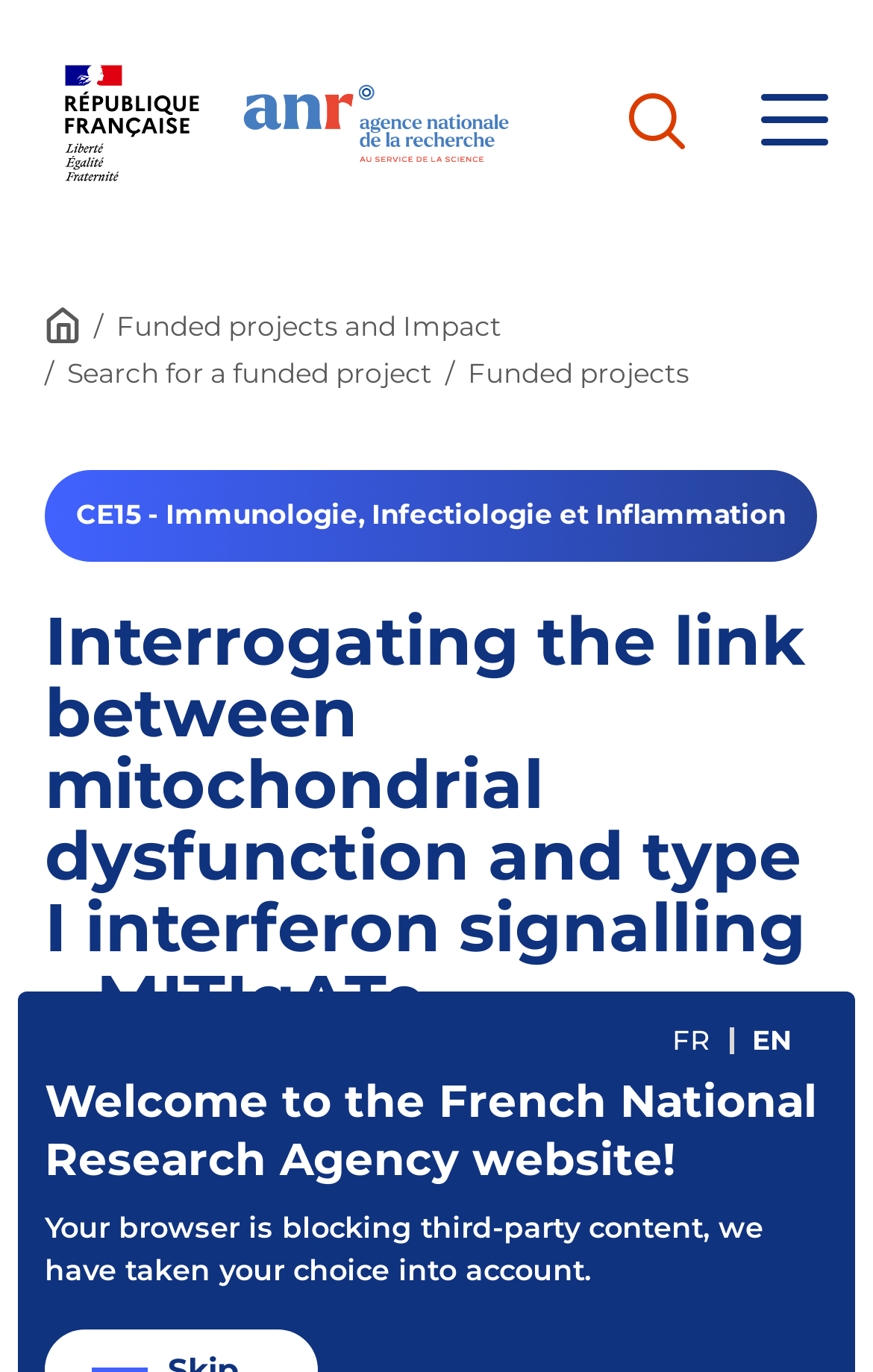What is the name of the agency?
Look at the image and construct a detailed response to the question.

I found the name of the agency by looking at the static text elements with IDs 1973 and 1975, which have the texts 'Welcome to the French National' and 'Research Agency website!' respectively.